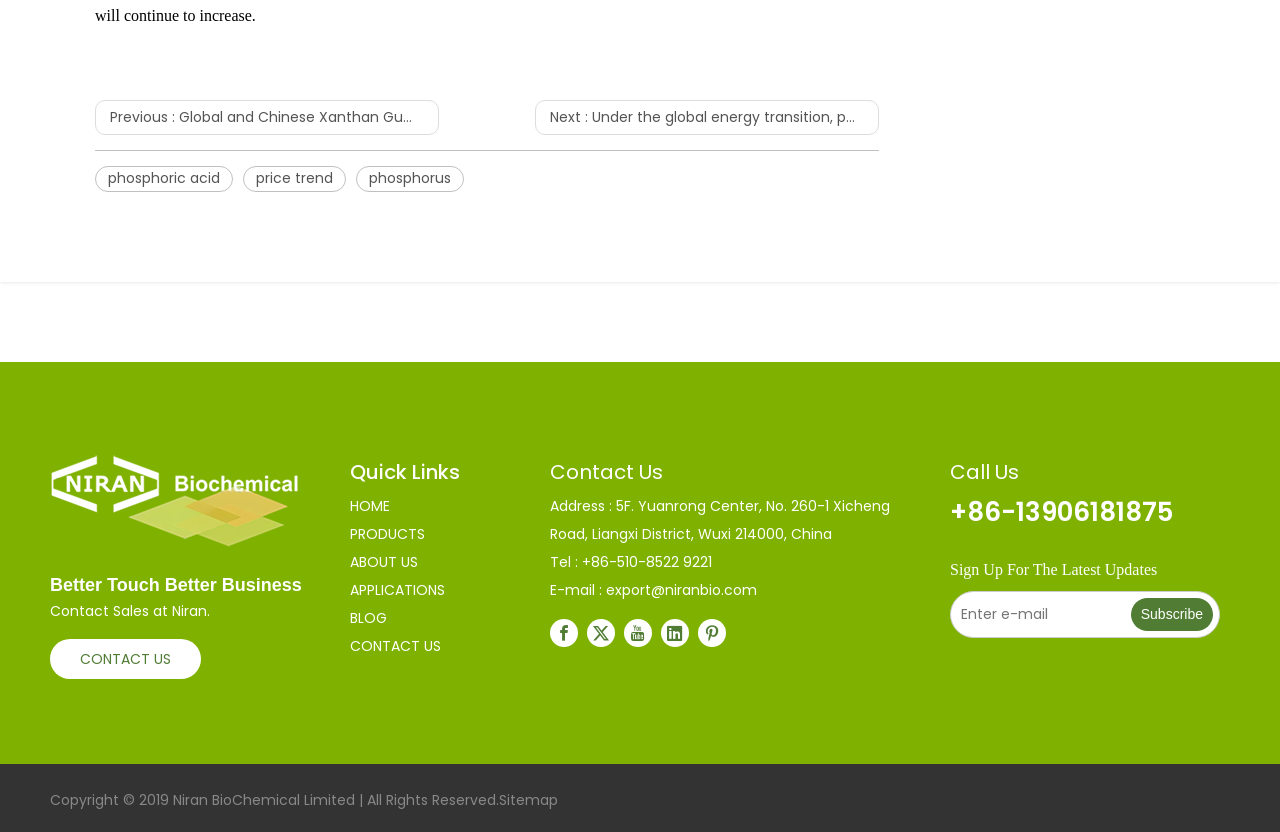What is the phone number for contact?
Answer the question with a single word or phrase derived from the image.

+86-13906181875